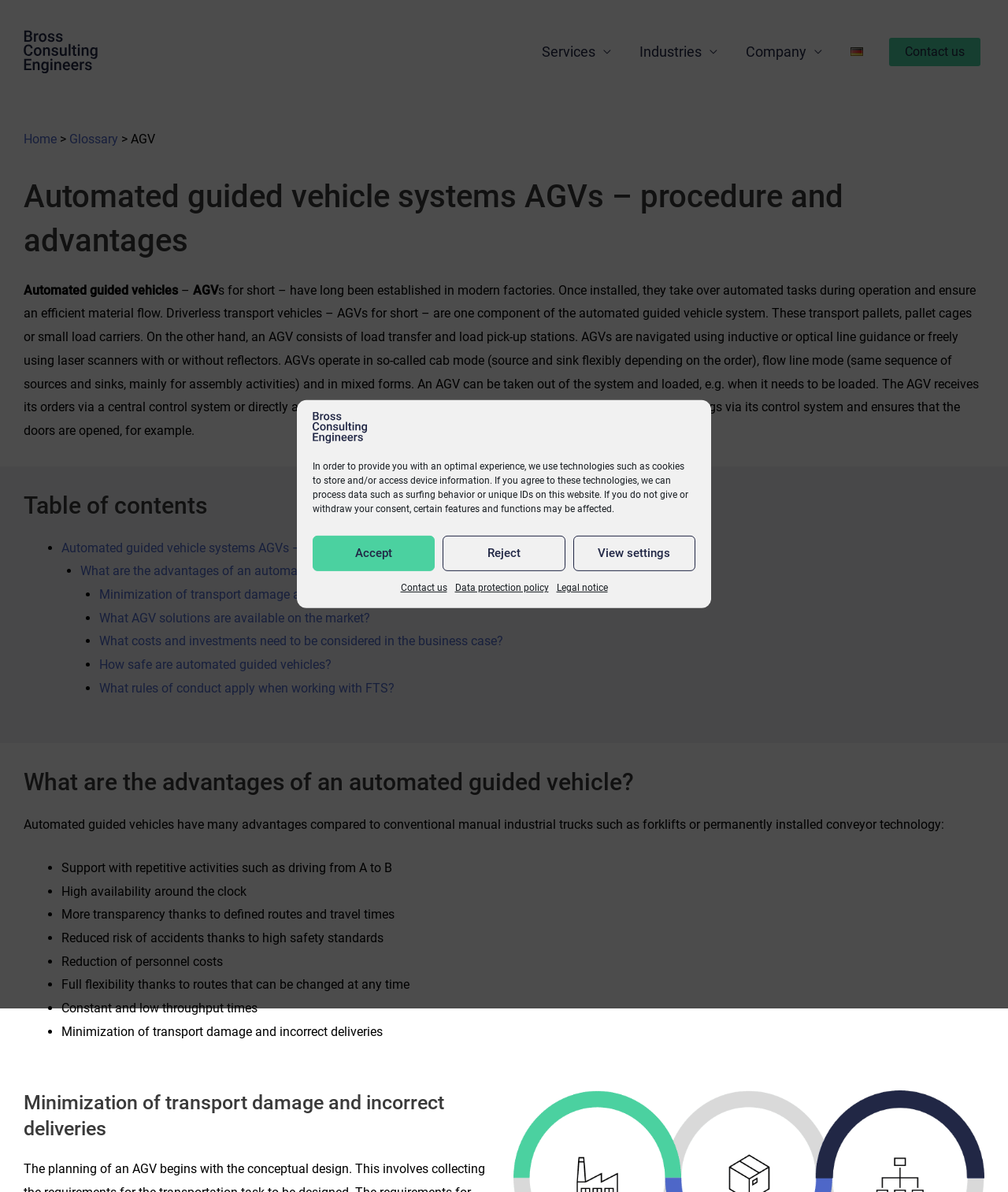Identify the bounding box coordinates of the specific part of the webpage to click to complete this instruction: "Read the 'Automated guided vehicle systems AGVs – procedure and advantages' article".

[0.023, 0.147, 0.977, 0.221]